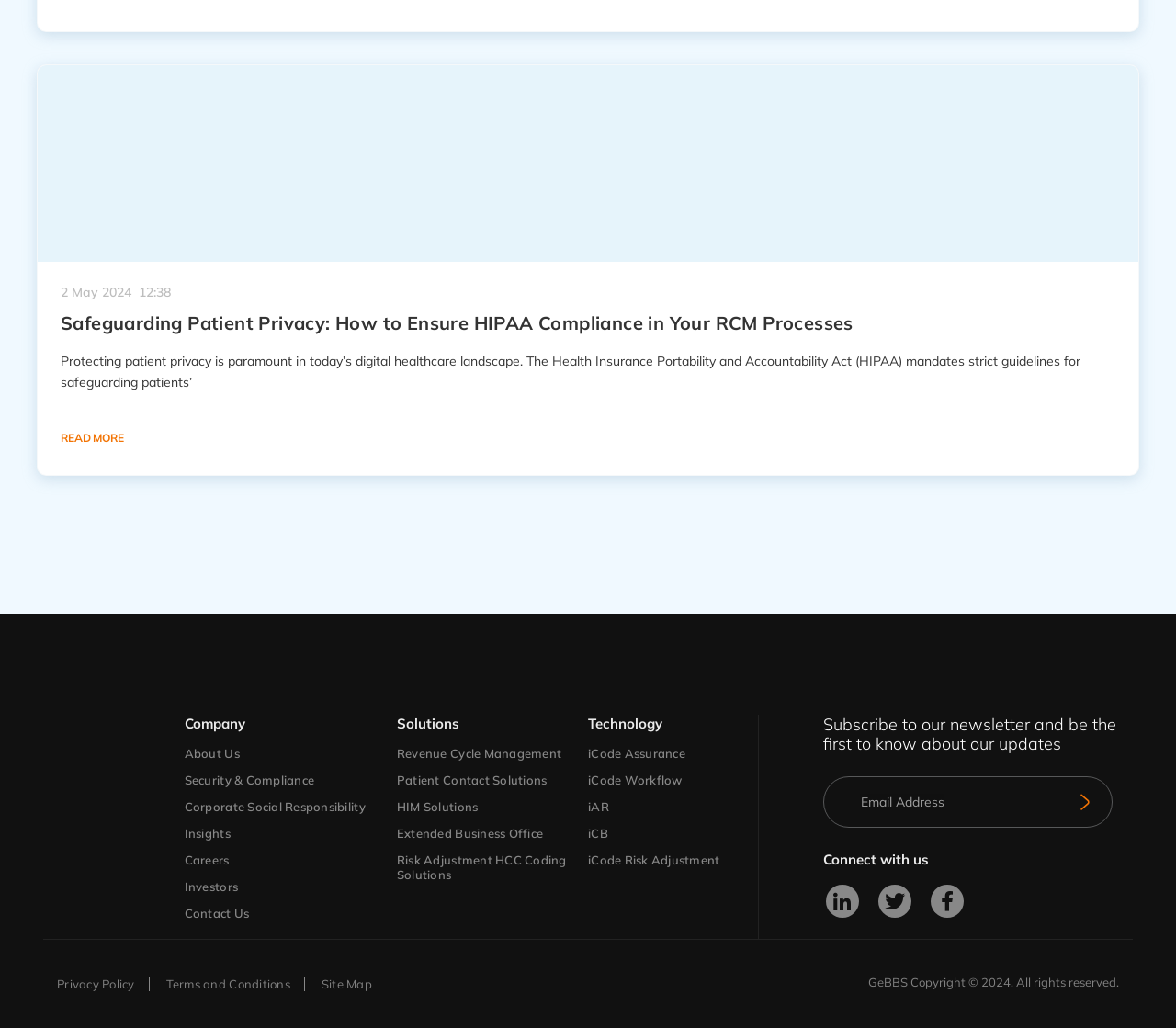Determine the bounding box for the UI element as described: "Contact Us". The coordinates should be represented as four float numbers between 0 and 1, formatted as [left, top, right, bottom].

[0.157, 0.881, 0.337, 0.896]